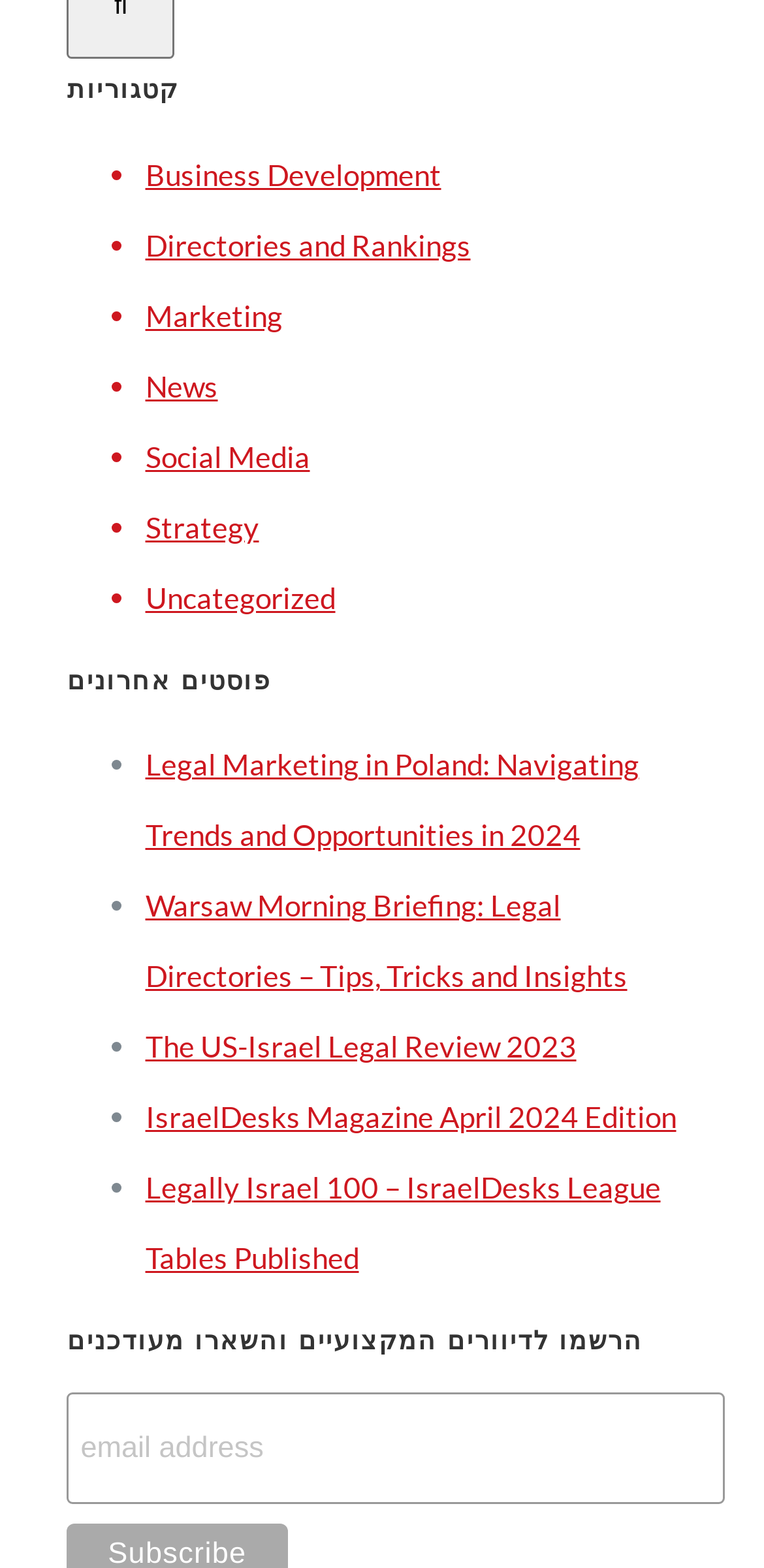Provide a single word or phrase answer to the question: 
How many posts are listed?

5